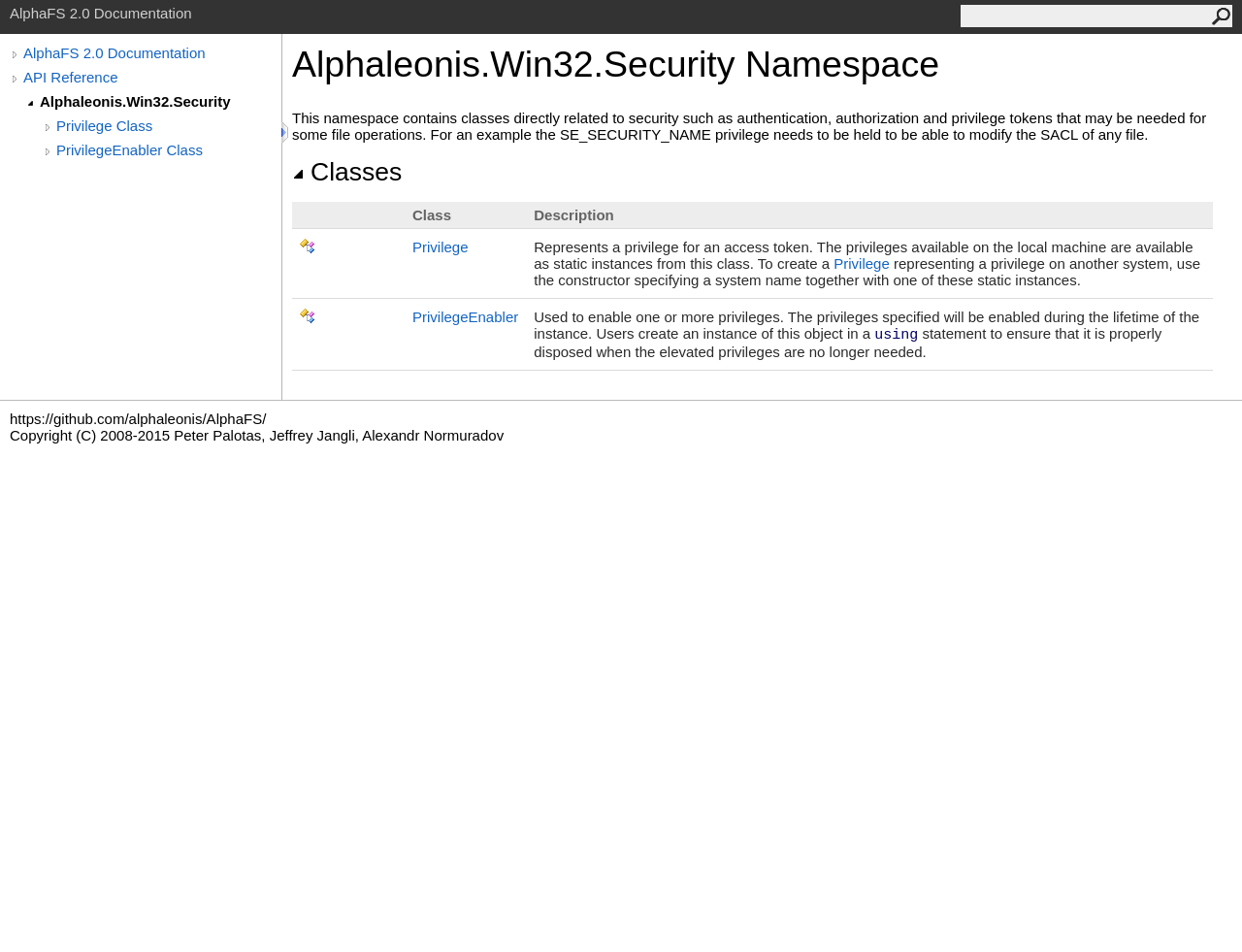Detail the webpage's structure and highlights in your description.

The webpage is about the Alphaleonis.Win32.Security namespace, which contains classes related to security, such as authentication, authorization, and privilege tokens. At the top, there is a title "AlphaFS 2.0 Documentation" and a search textbox with a button on the right side. Below the title, there are several links, including "API Reference", "Alphaleonis.Win32.Security", "Privilege Class", and "PrivilegeEnabler Class".

On the left side, there is a table of contents with a layout table that occupies most of the page. The table has a single row with a single cell containing the namespace description, which explains the purpose of the namespace. Below the description, there is a table with three columns: an empty column, a "Class" column, and a "Description" column. The table has two rows, each representing a class: "Privilege" and "PrivilegeEnabler". Each row has a "Public class" icon, a class name, and a description of the class.

At the bottom of the page, there are two lines of text: a link to the GitHub repository and a copyright notice. There are also several images on the page, including a resize icon, a "Public class" icon, and a few empty images.